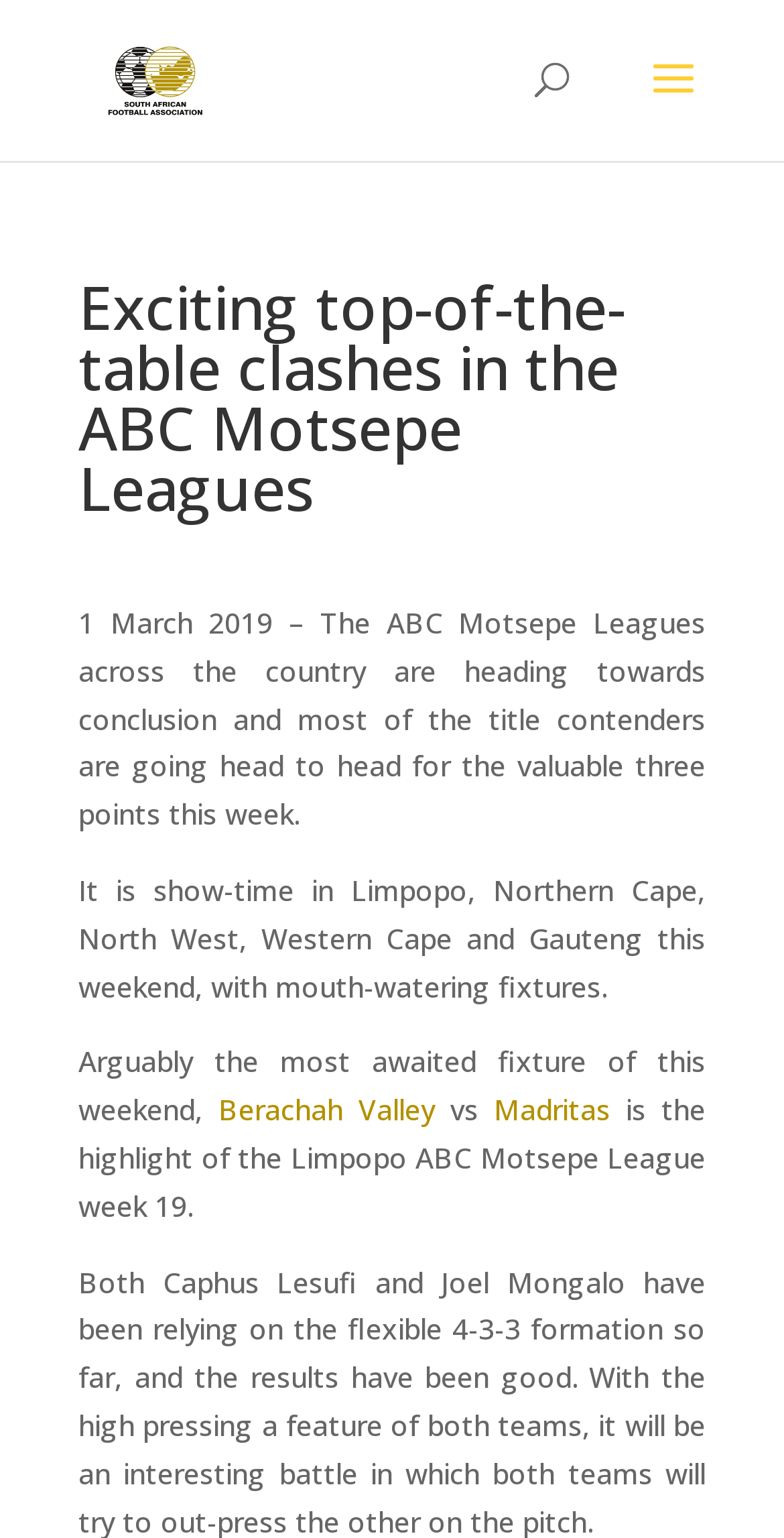Which league is mentioned in the article?
Please answer using one word or phrase, based on the screenshot.

ABC Motsepe Leagues